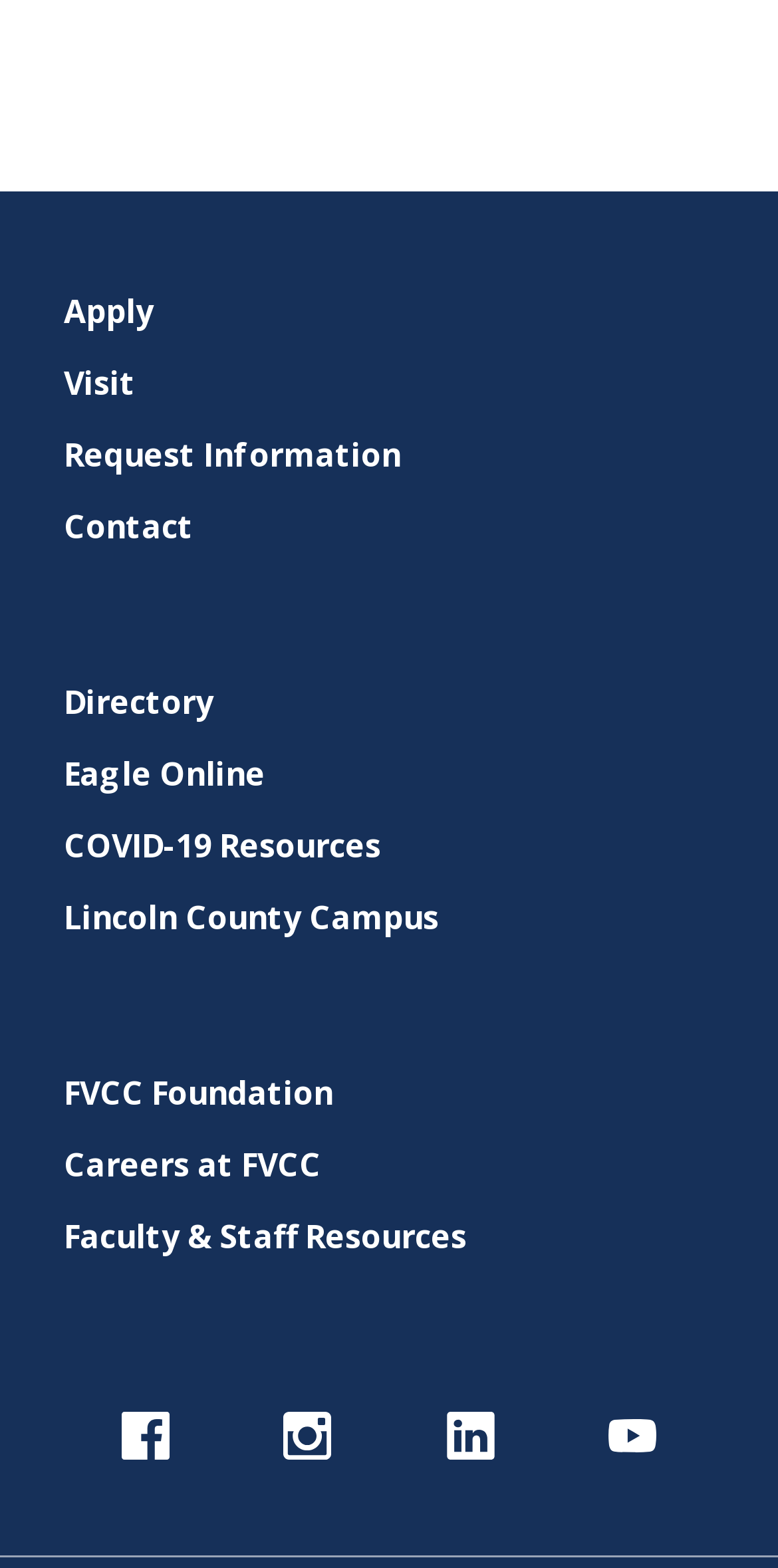Please mark the clickable region by giving the bounding box coordinates needed to complete this instruction: "Request more information".

[0.082, 0.274, 0.918, 0.305]